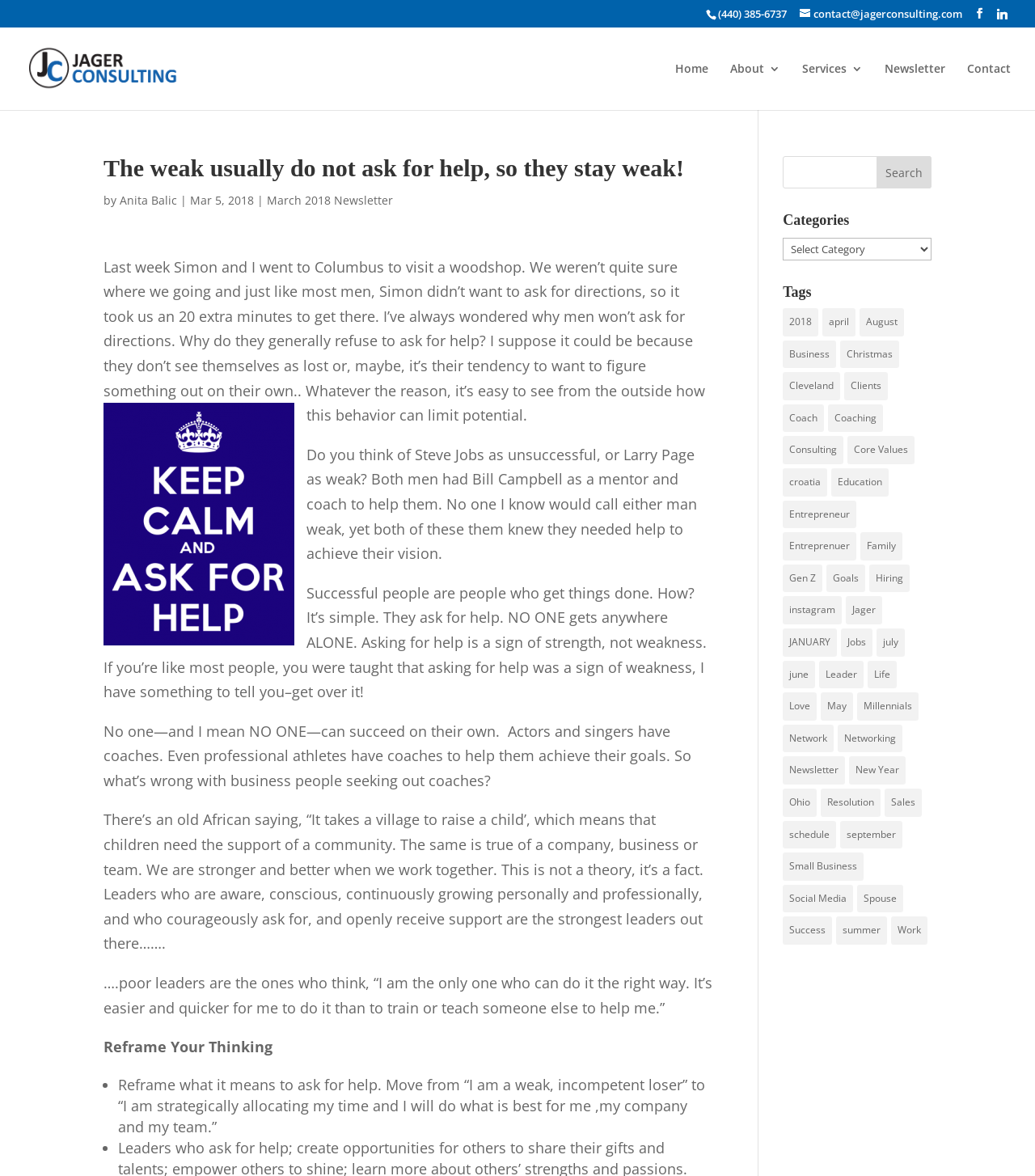Provide a brief response using a word or short phrase to this question:
How many links are there in the categories section?

43